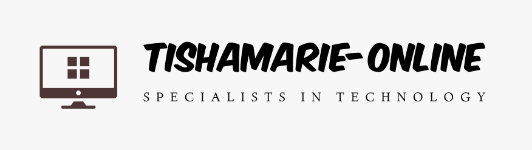What is the organization's expertise?
Please use the visual content to give a single word or phrase answer.

Technology